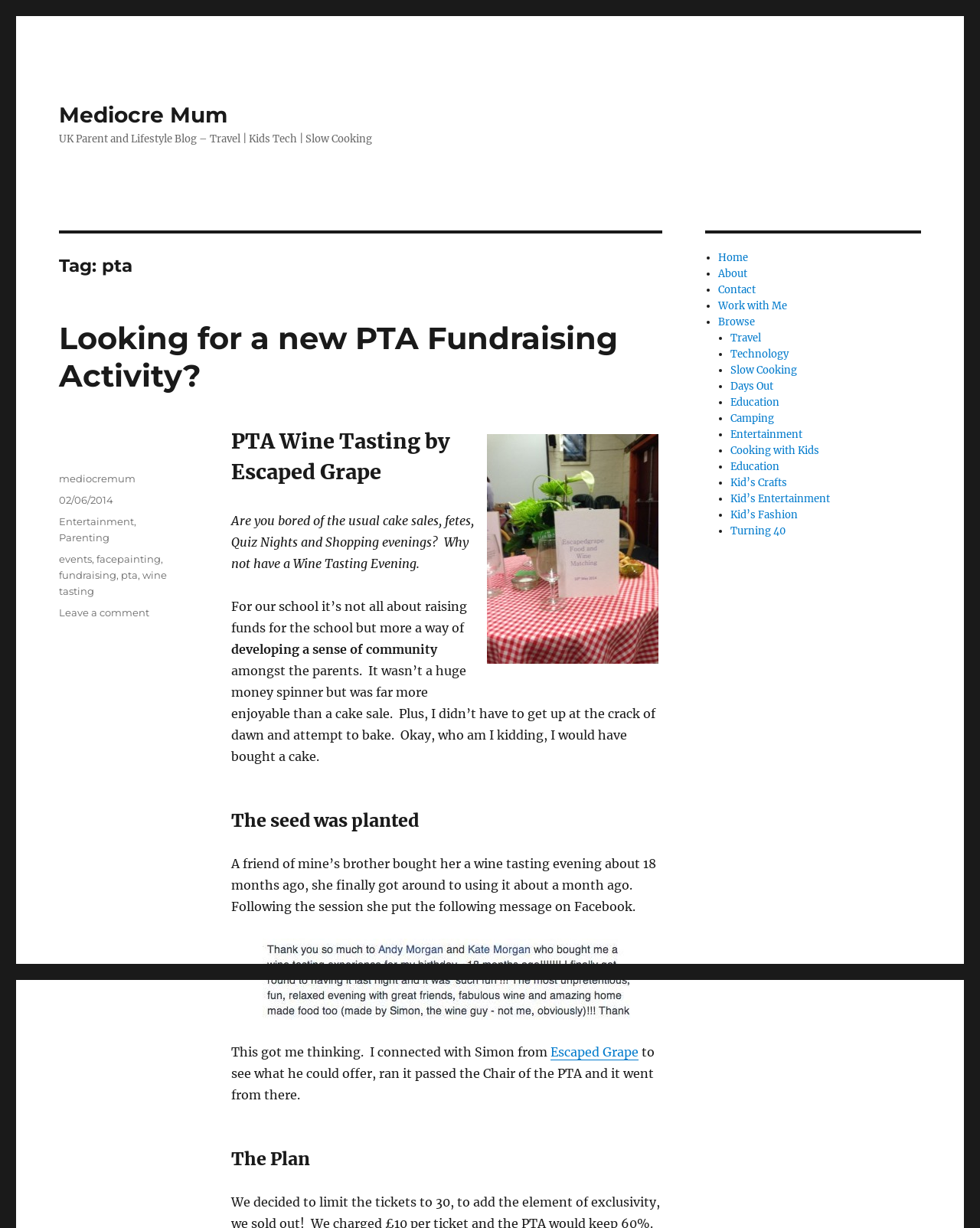What is the author's name?
Please give a well-detailed answer to the question.

The author's name is mentioned in the footer section of the webpage, where it says 'Author: mediocremum'.